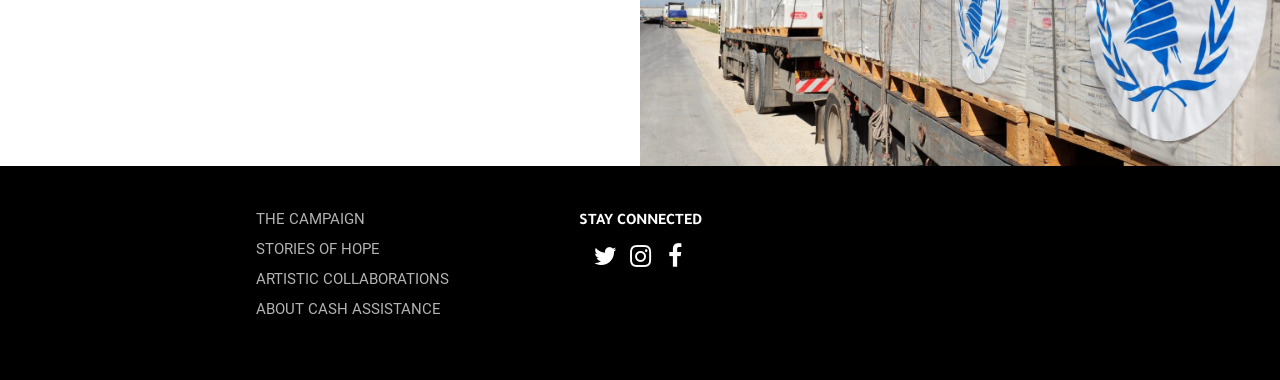How many main links are there on the webpage? Refer to the image and provide a one-word or short phrase answer.

4